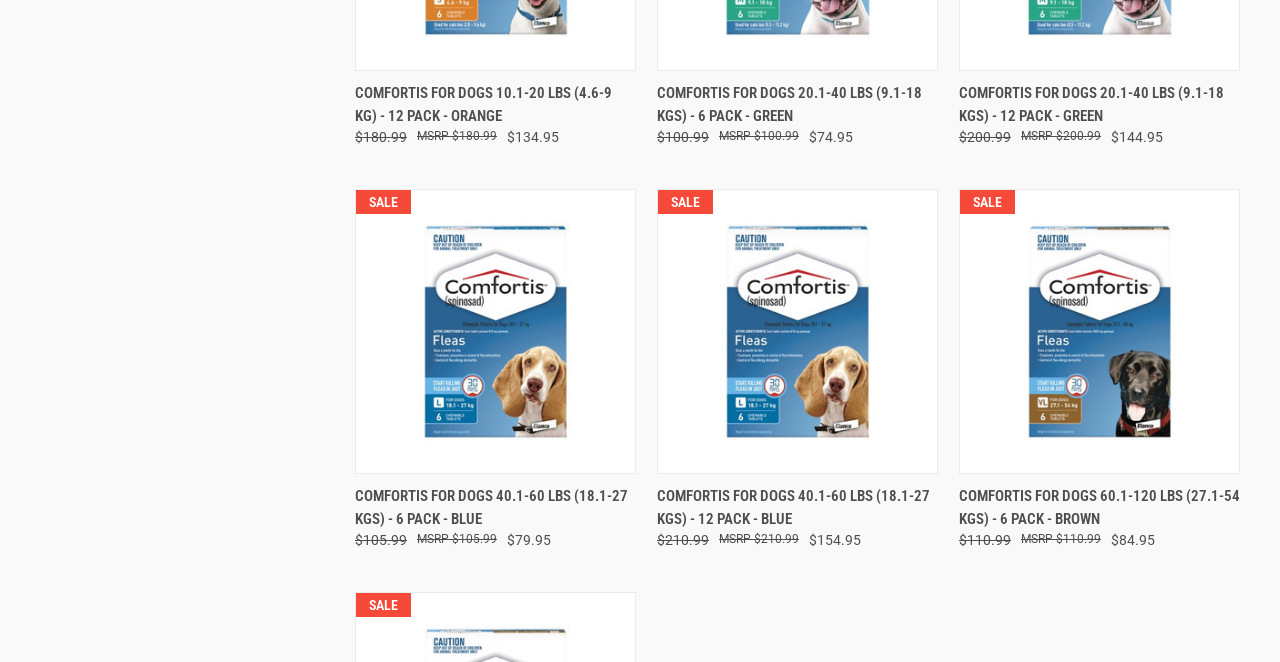Please specify the bounding box coordinates of the region to click in order to perform the following instruction: "Quick view Comfortis for Dogs 20.1-40 lbs".

[0.595, 0.12, 0.643, 0.143]